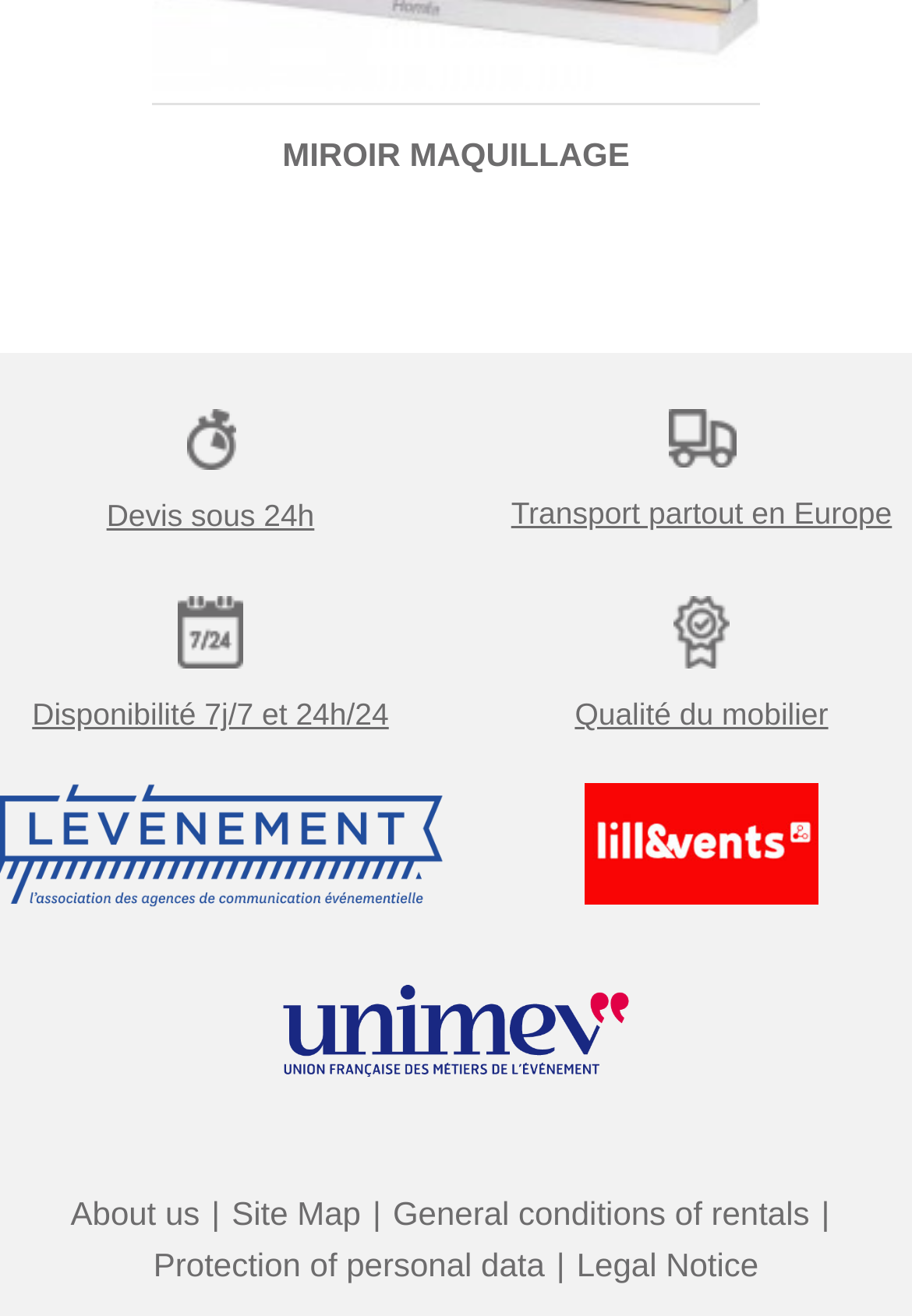Provide a single word or phrase answer to the question: 
How many images are on the webpage?

2